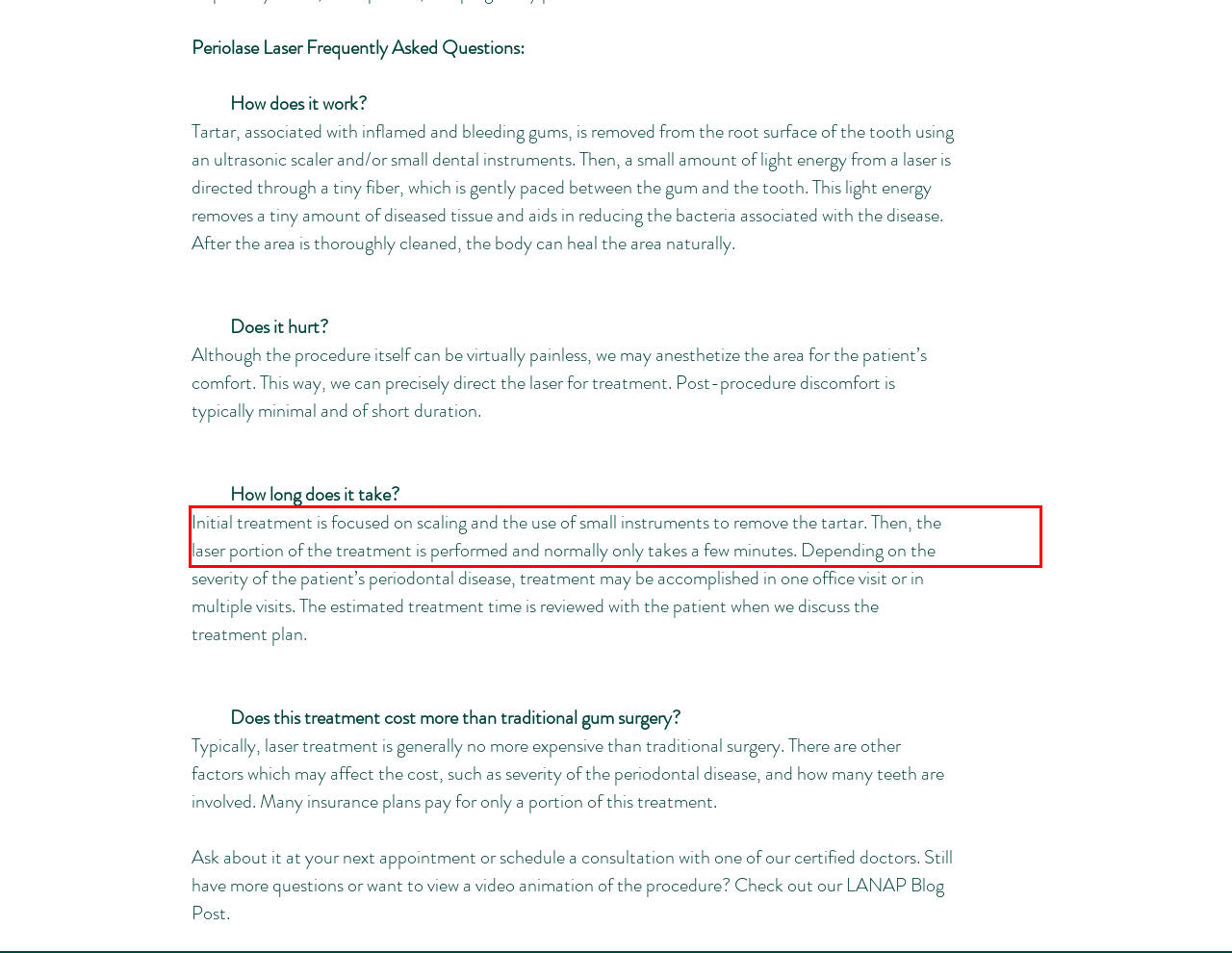Please identify the text within the red rectangular bounding box in the provided webpage screenshot.

Initial treatment is focused on scaling and the use of small instruments to remove the tartar. Then, the laser portion of the treatment is performed and normally only takes a few minutes. Depending on the